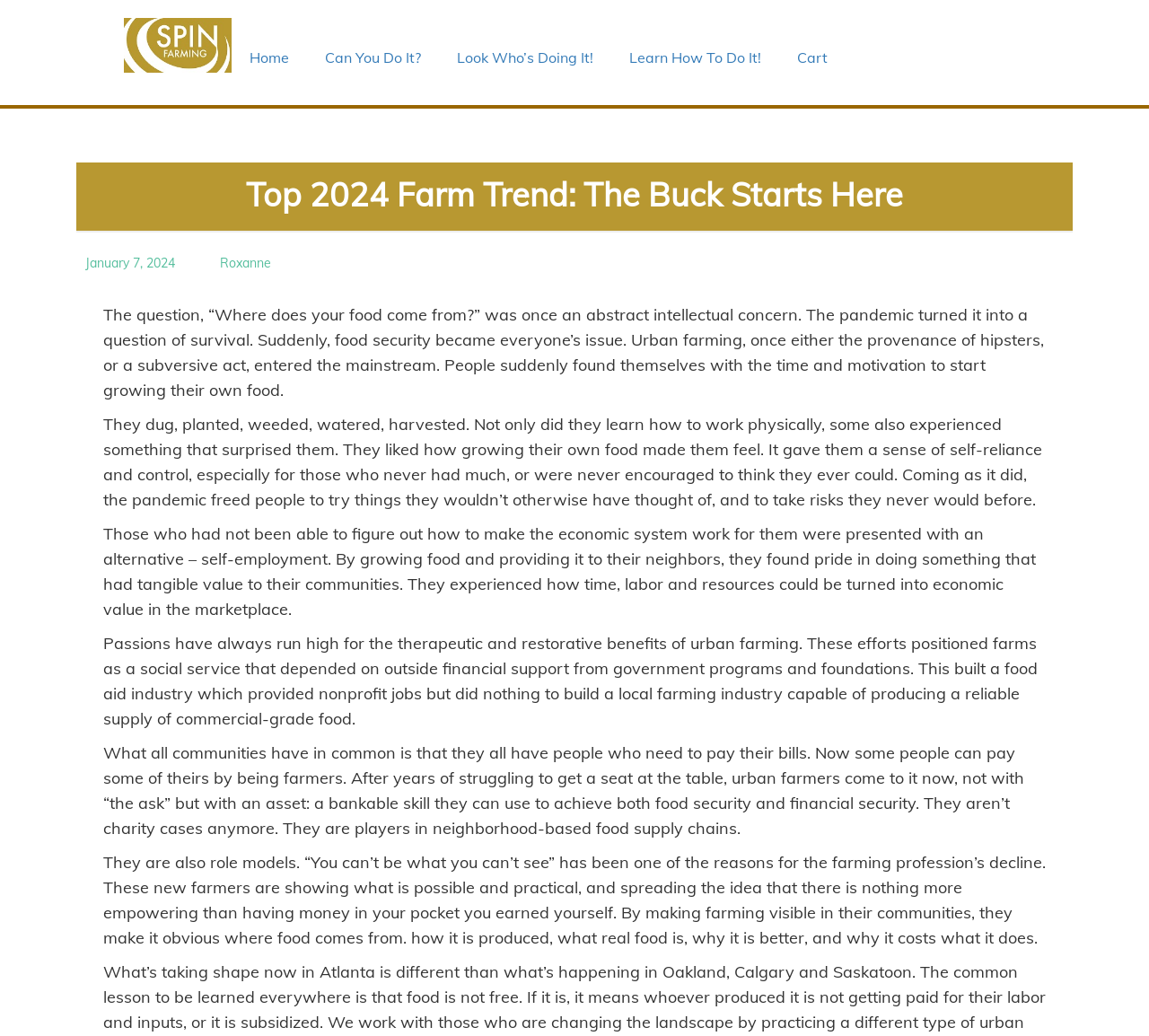Provide your answer to the question using just one word or phrase: What is the purpose of urban farming according to the article?

Food security and financial security